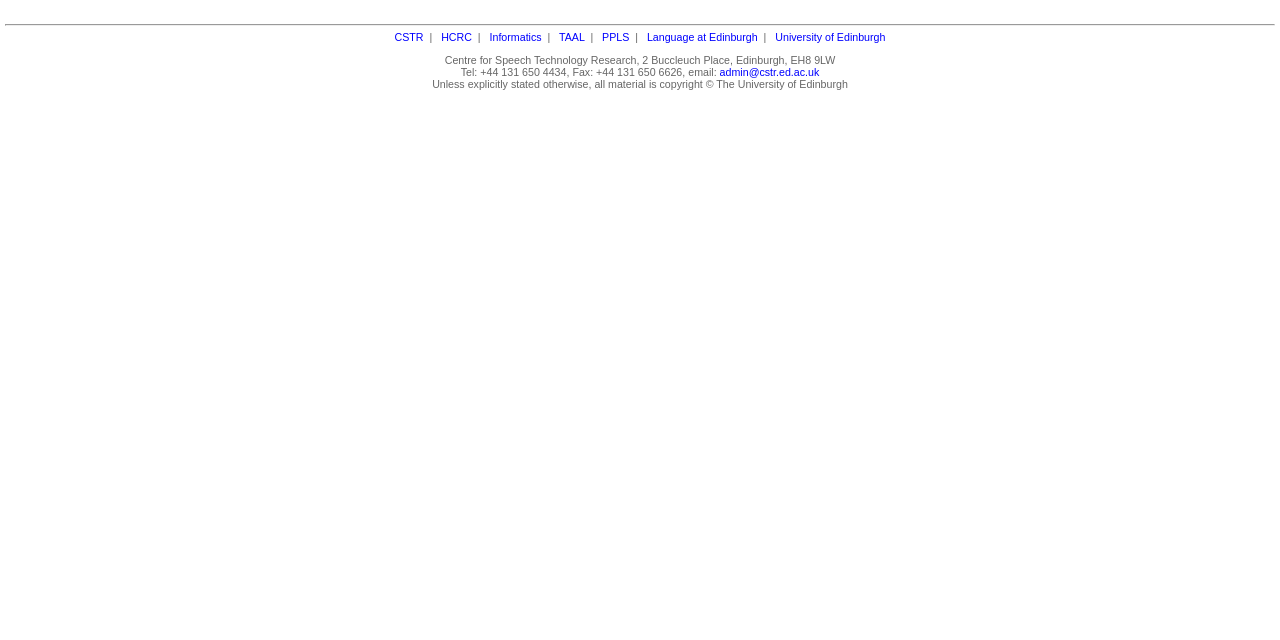Please find the bounding box for the UI component described as follows: "Language at Edinburgh".

[0.505, 0.049, 0.592, 0.068]